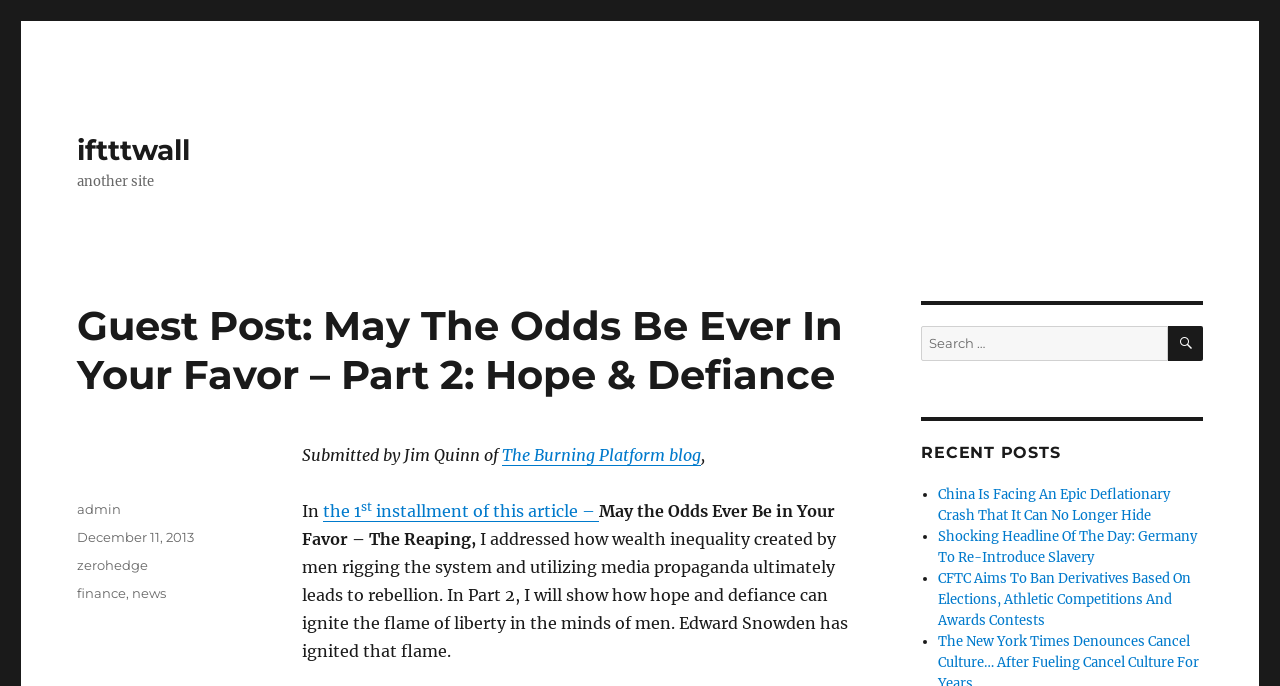What is the function of the button with the icon?
Utilize the image to construct a detailed and well-explained answer.

The answer can be found in the search section of the webpage, where the button with the icon is located. The icon is a magnifying glass, which is a common symbol for search functionality.